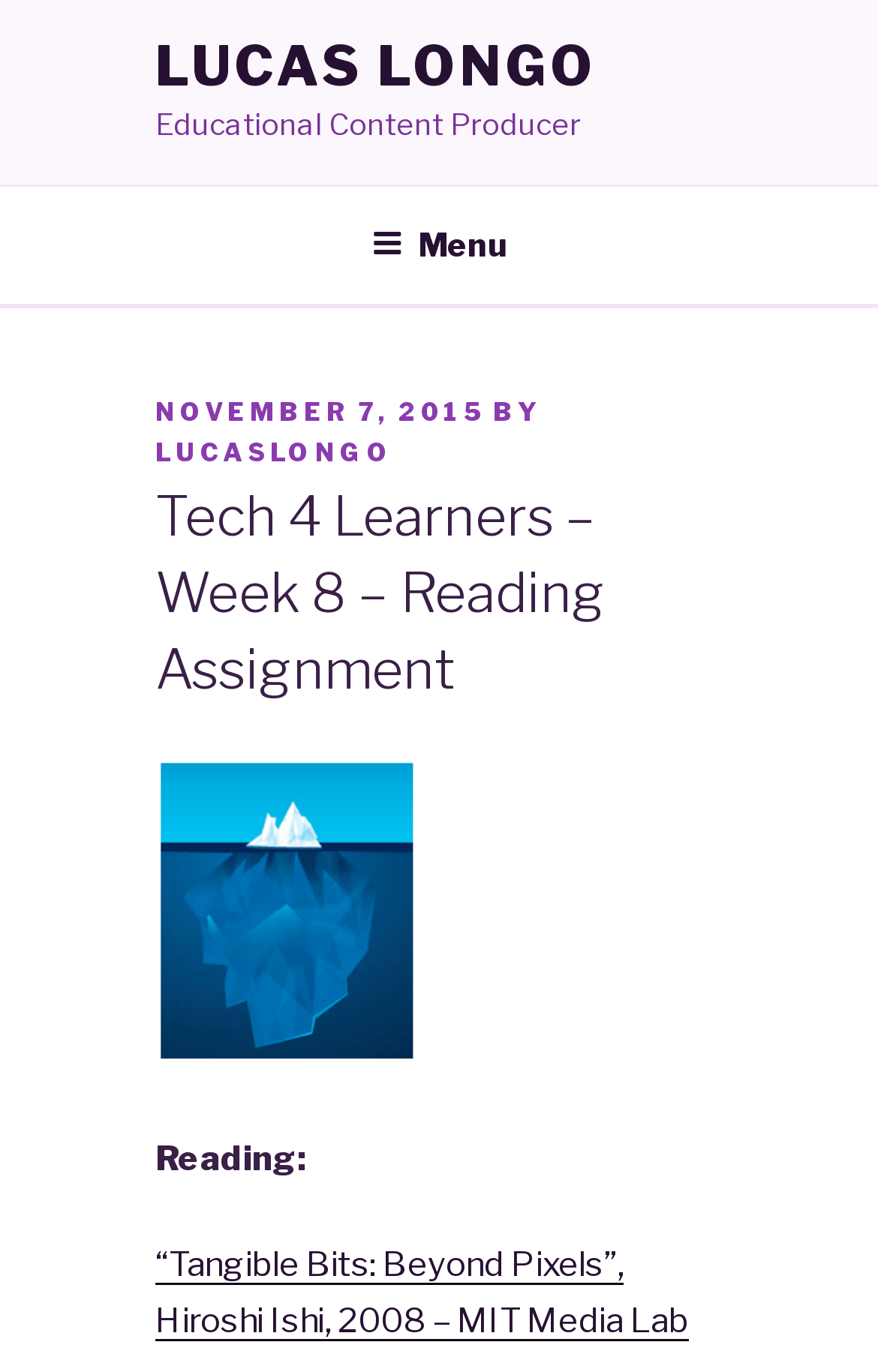Explain in detail what you observe on this webpage.

The webpage is titled "Tech 4 Learners – Week 8 – Reading Assignment – Lucas Longo" and appears to be a blog post or article. At the top, there is a link to the author's name, "LUCAS LONGO", accompanied by a brief description "Educational Content Producer". 

Below this, there is a top menu navigation bar that spans across the page, containing a button labeled "Menu" that can be expanded to reveal more options. 

The main content of the page is divided into sections. The first section displays the posting date, "NOVEMBER 7, 2015", and the author's name, "LUCASLONGO", again. 

Following this, there is a heading that matches the title of the webpage, "Tech 4 Learners – Week 8 – Reading Assignment". 

Below the heading, there is an image, described as "Screen Shot 2015-11-07 at 7.18.57 AM", which takes up a significant portion of the page. 

The next section starts with a label "Reading:" and is followed by a link to an article titled "“Tangible Bits: Beyond Pixels”, Hiroshi Ishi, 2008 – MIT Media Lab".